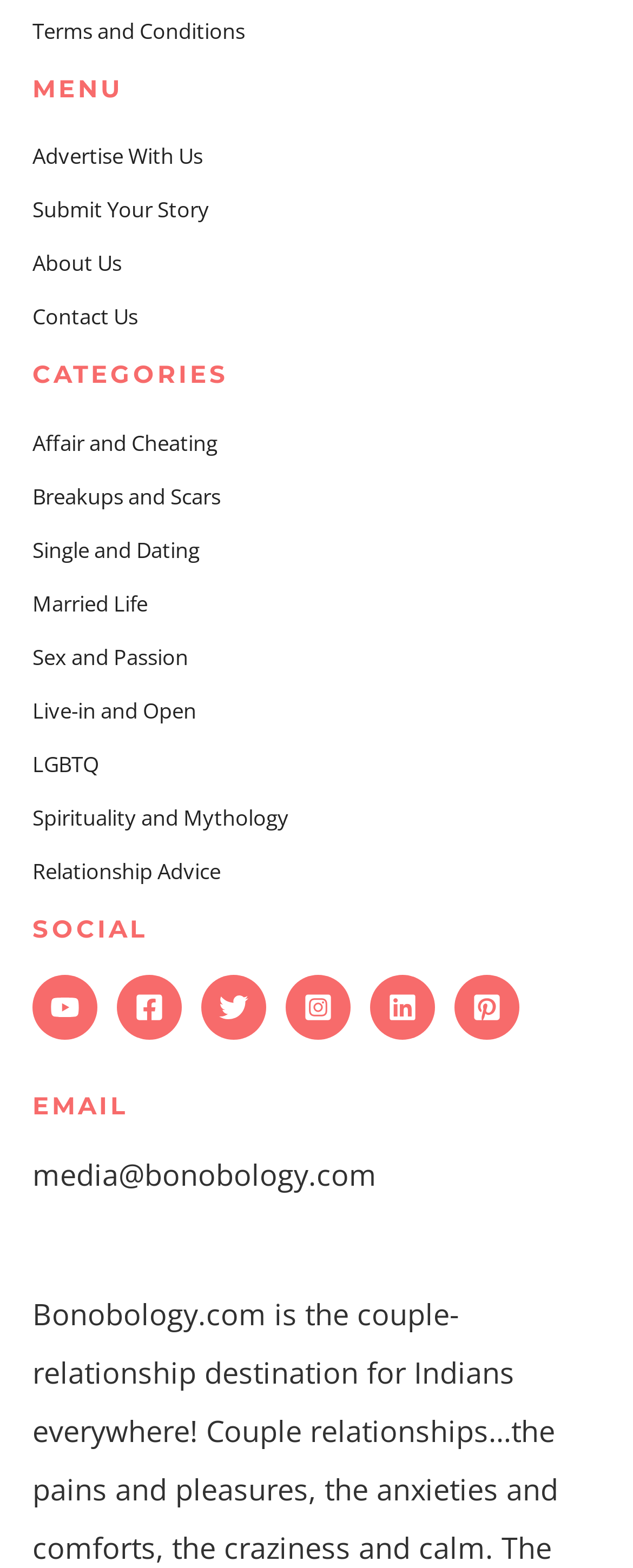Please identify the bounding box coordinates of the element that needs to be clicked to perform the following instruction: "Follow on YouTube".

[0.051, 0.622, 0.154, 0.664]